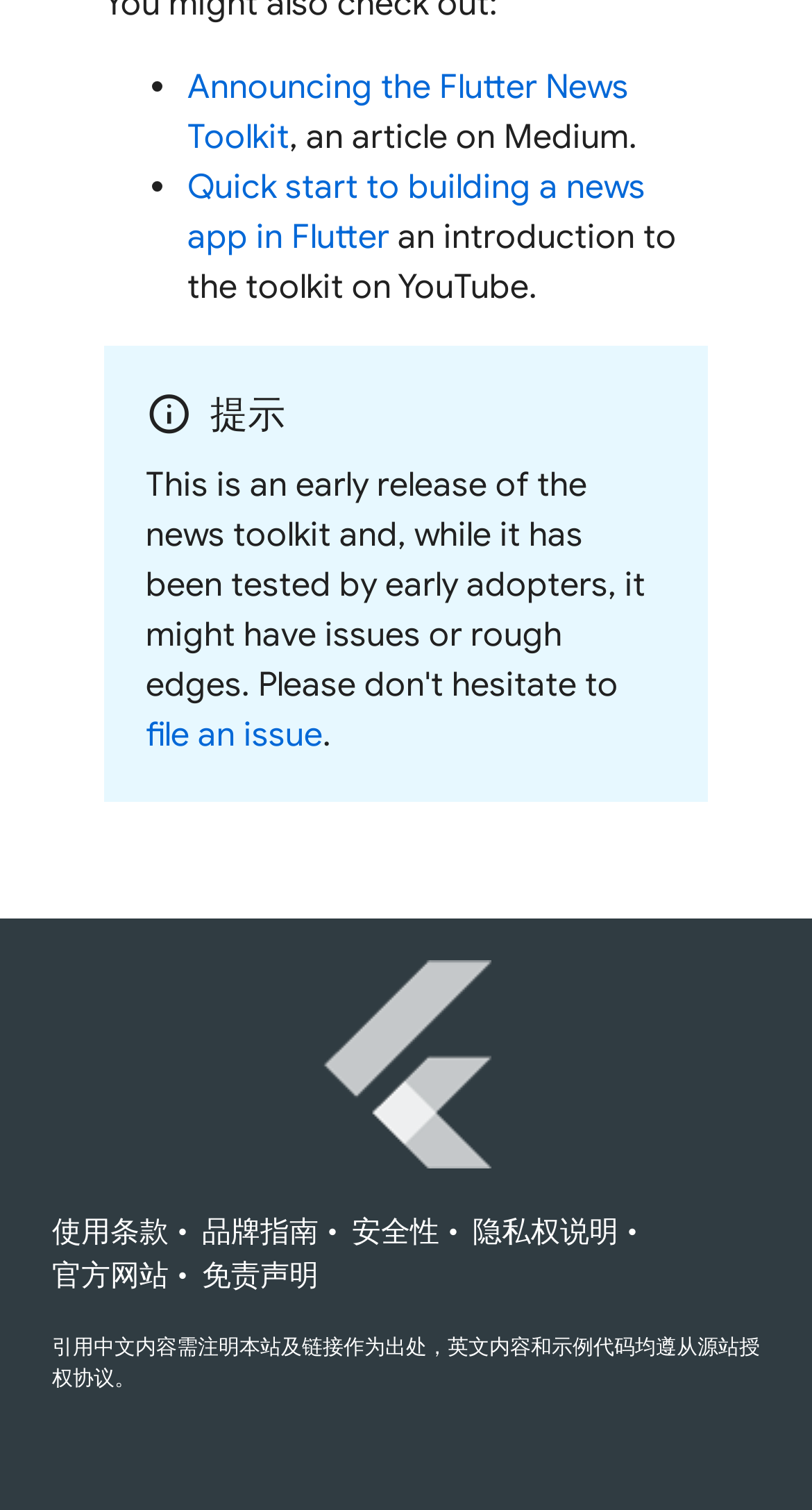Pinpoint the bounding box coordinates of the area that should be clicked to complete the following instruction: "Click on the link to announce the Flutter News Toolkit". The coordinates must be given as four float numbers between 0 and 1, i.e., [left, top, right, bottom].

[0.231, 0.044, 0.774, 0.105]